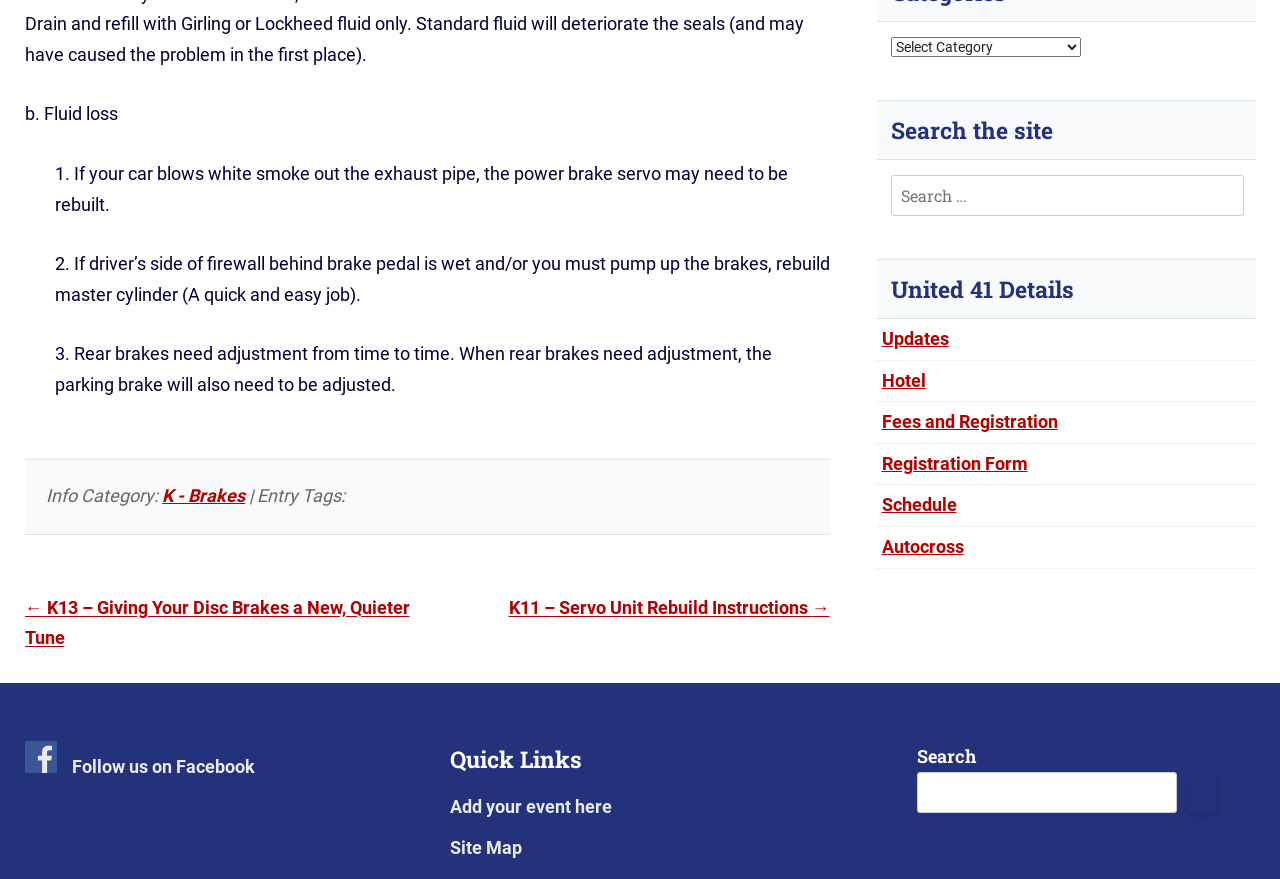Provide the bounding box coordinates of the UI element this sentence describes: "K - Brakes".

[0.127, 0.552, 0.192, 0.576]